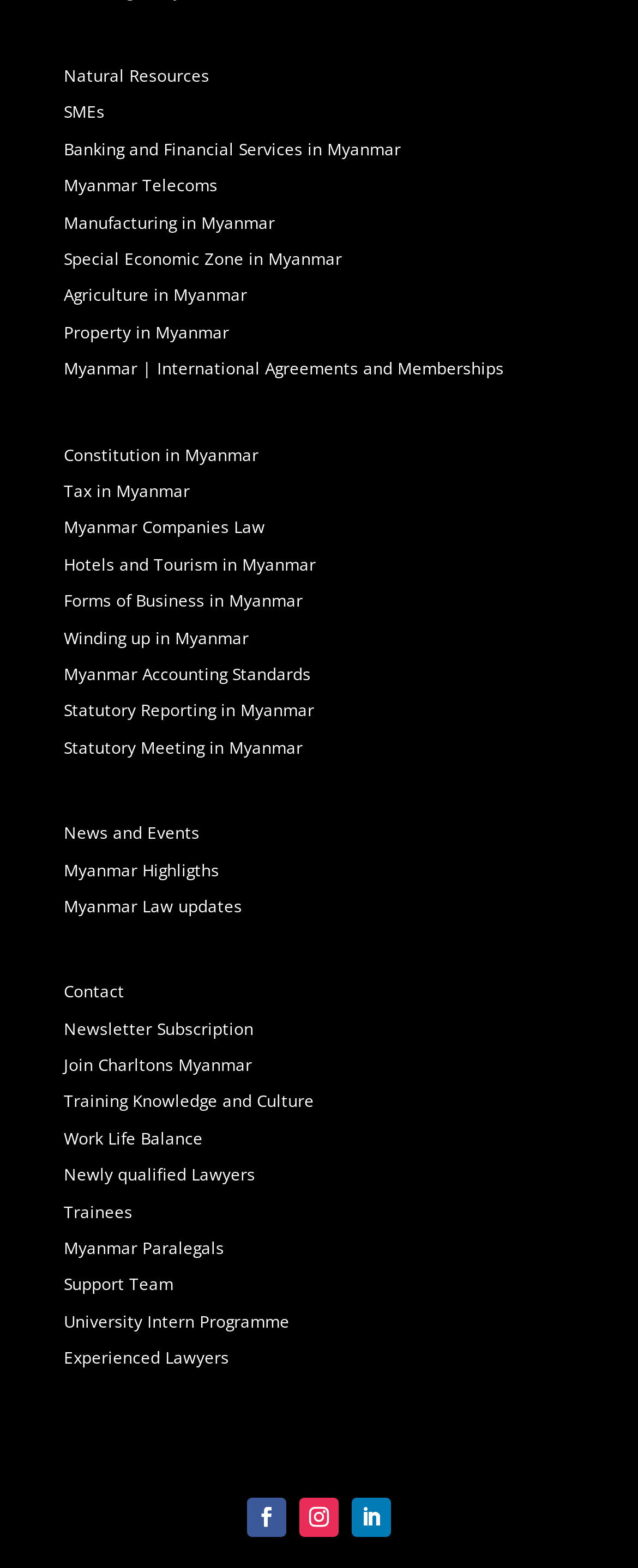Please find the bounding box coordinates of the section that needs to be clicked to achieve this instruction: "View Myanmar Telecoms".

[0.1, 0.111, 0.341, 0.126]